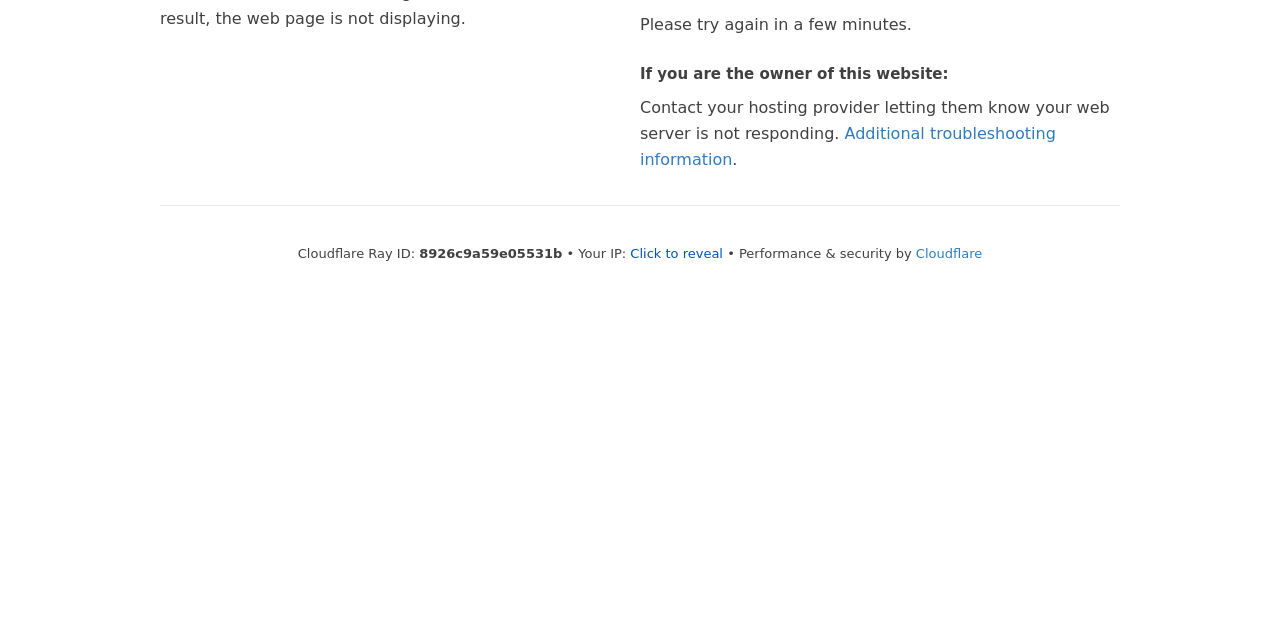Determine the bounding box coordinates of the UI element described below. Use the format (top-left x, top-left y, bottom-right x, bottom-right y) with floating point numbers between 0 and 1: Cloudflare

[0.716, 0.384, 0.767, 0.407]